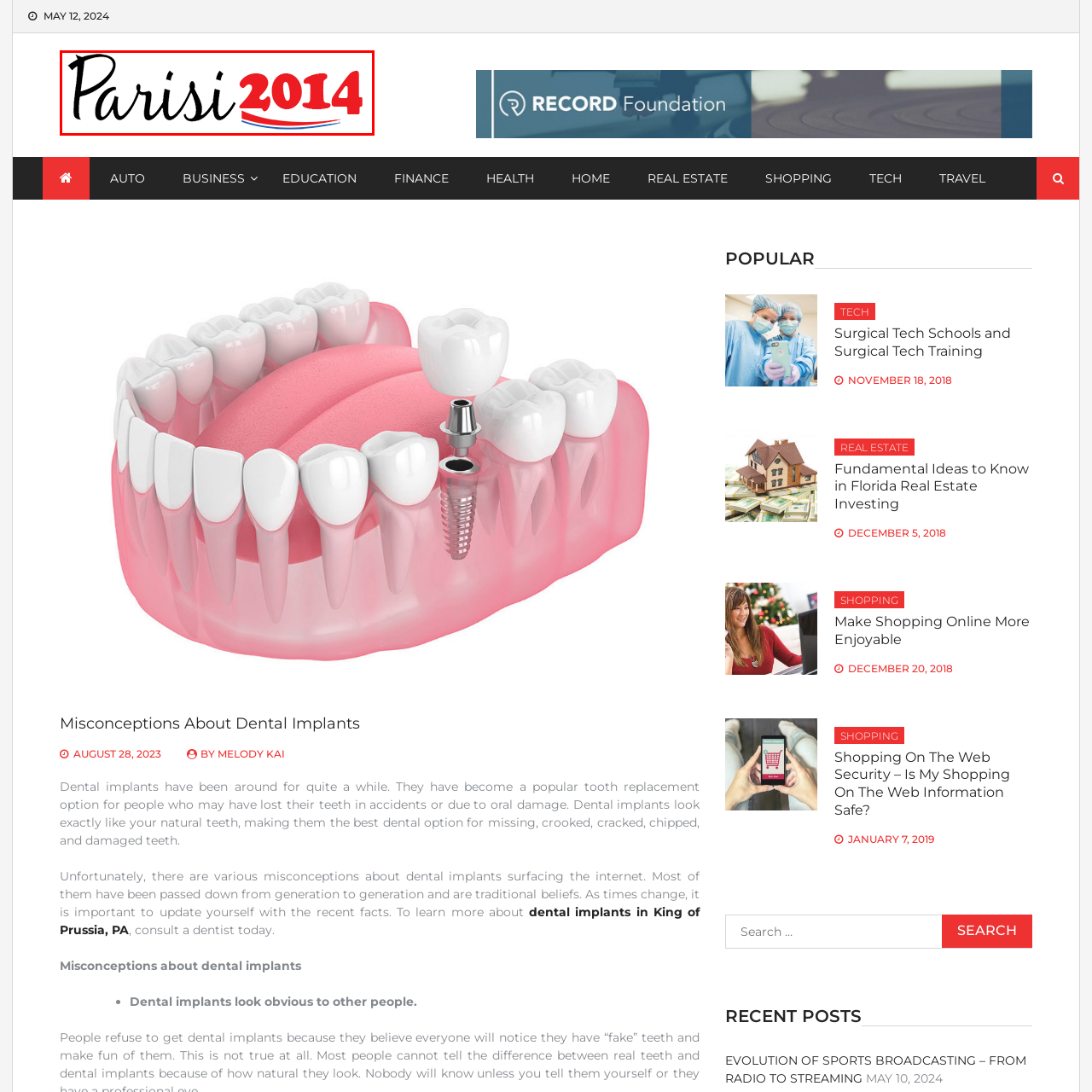Detail the features and components of the image inside the red outline.

The image features the stylized logo for "Parisi 2014," prominently displaying the name "Parisi" in an elegant, cursive font, paired with the year "2014" rendered in a bold, red font. This design suggests a blend of tradition and modernity, capturing attention with its artistic flair while emphasizing the significance of the year. The logo is likely utilized in the context of a website focusing on various topics, possibly linked to education, health, or community initiatives, reflecting the ongoing relevance of the brand. Its placement alongside the title "Misconceptions About Dental Implants" indicates a connection to informative content aimed at educating readers on important dental health topics.